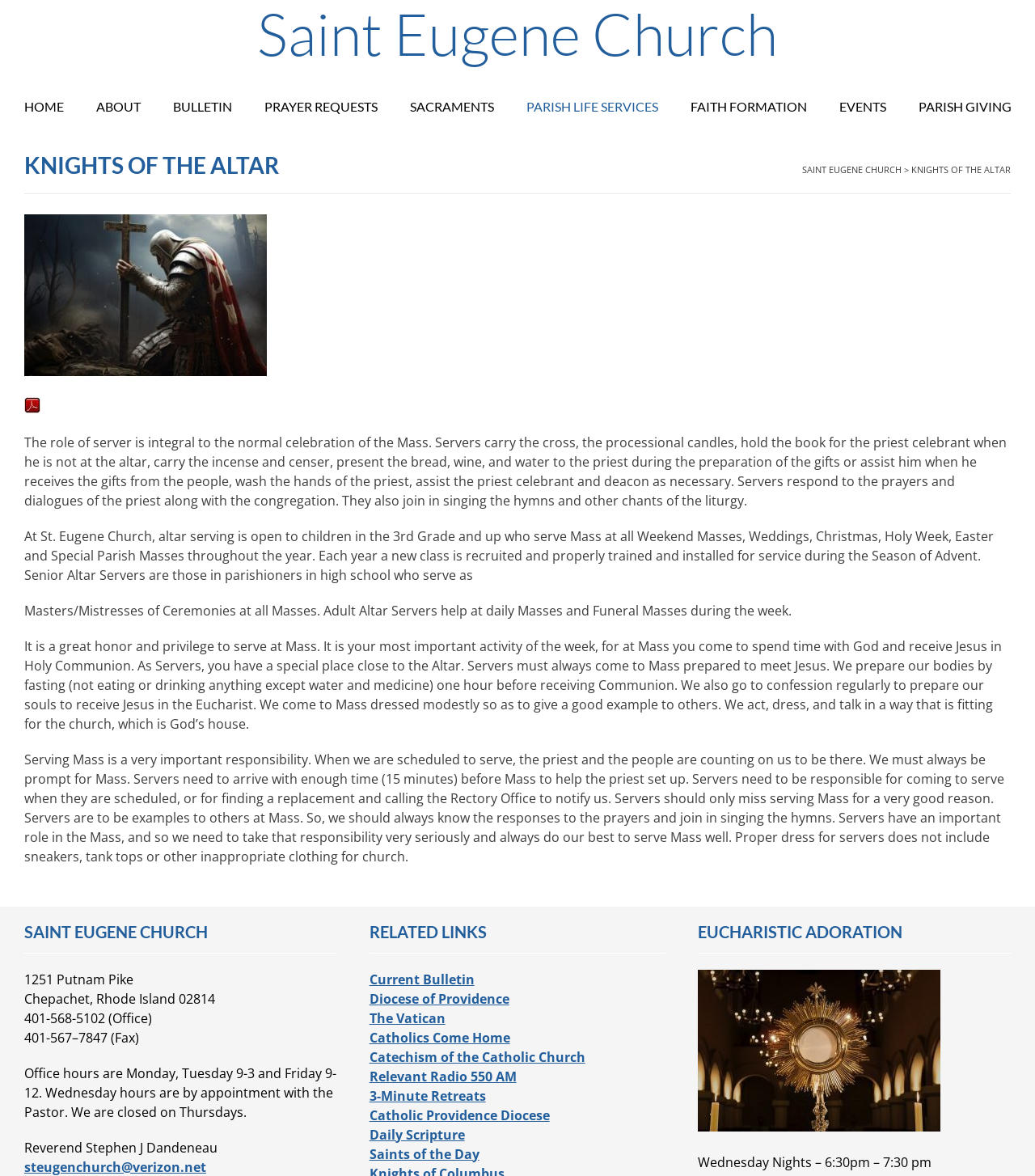Identify the bounding box coordinates for the element that needs to be clicked to fulfill this instruction: "Click BULLETIN". Provide the coordinates in the format of four float numbers between 0 and 1: [left, top, right, bottom].

[0.151, 0.073, 0.239, 0.11]